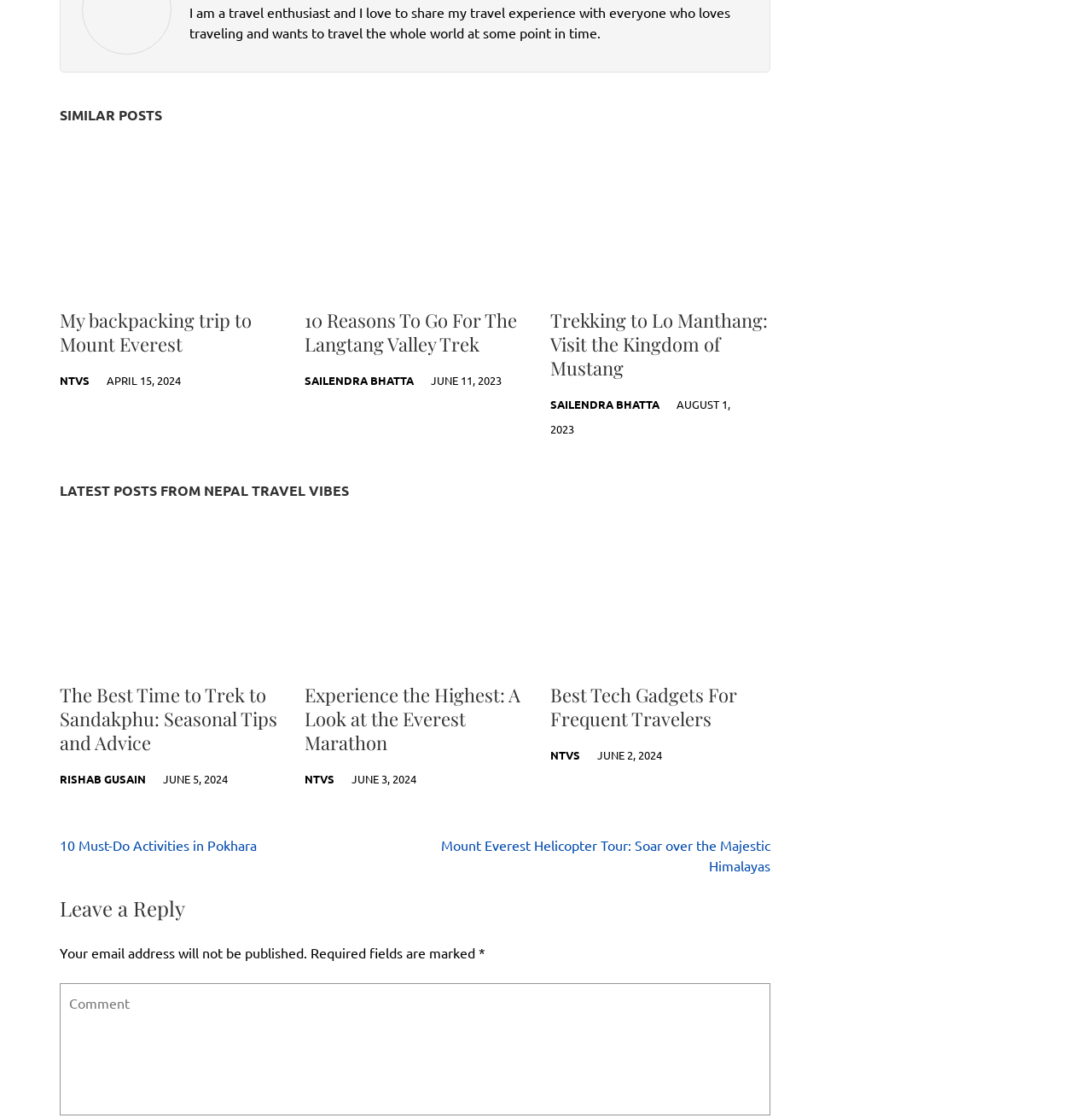What is the purpose of the textbox at the bottom of the webpage?
From the image, respond using a single word or phrase.

Leave a reply